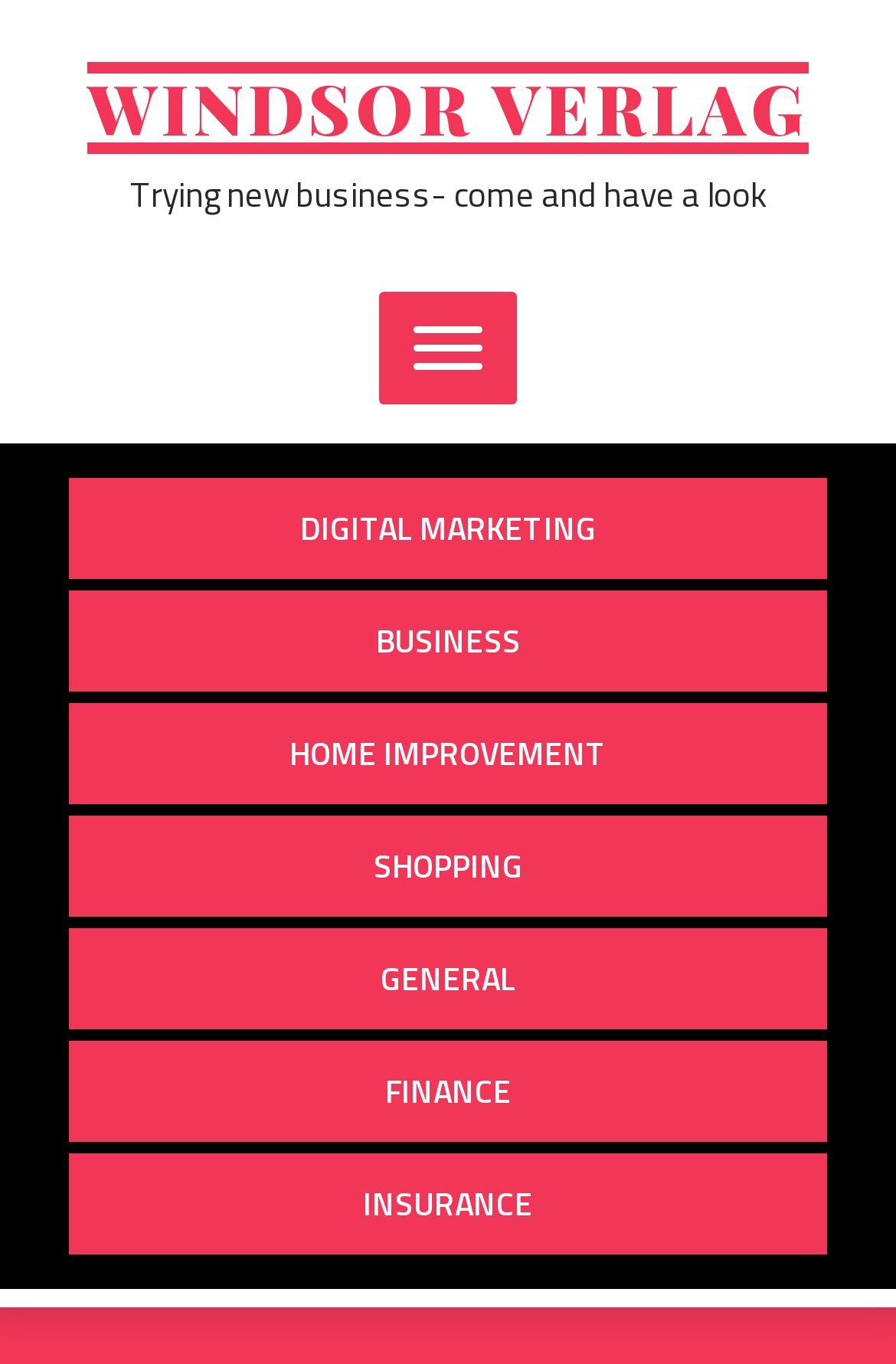Please use the details from the image to answer the following question comprehensively:
What is the last category listed?

The last category listed on the webpage is 'INSURANCE', which is a link element located at the bottom of the list of categories. I determined this by examining the list of links and finding the last one.